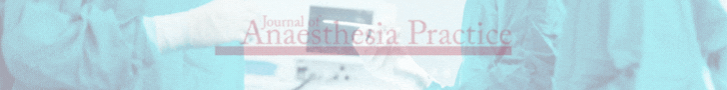Explain the details of the image you are viewing.

This animated banner advert features the text "See the latest from the world of anaesthesia," prominently displayed along with the logo of the "Journal of Anaesthesia Practice." The background hints at a clinical environment, likely depicting anaesthetists at work, contributing to a professional and informative atmosphere. The design effectively captures the essence of the journal, positioning it as a key resource in the field of anaesthesia.